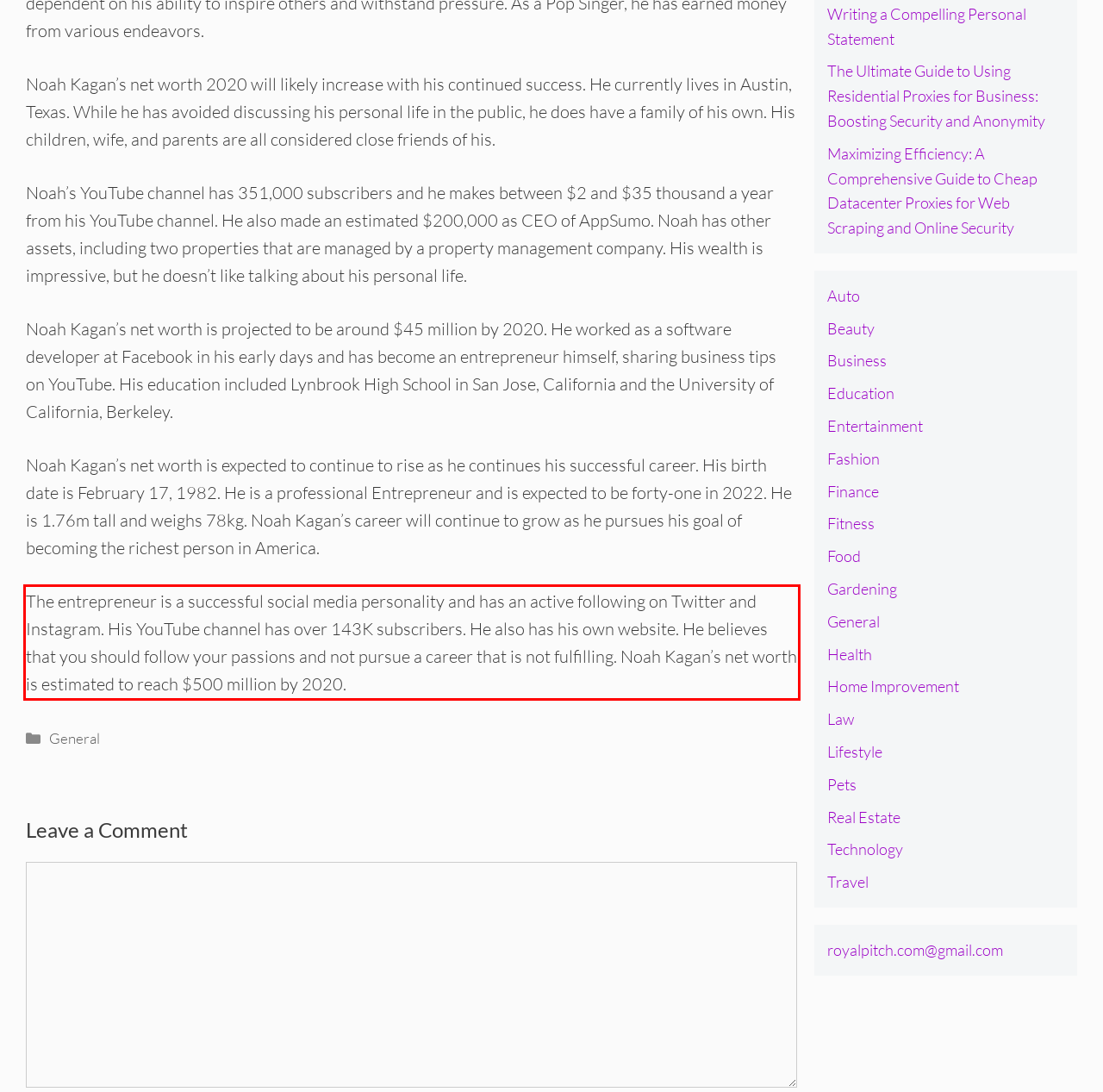Given the screenshot of a webpage, identify the red rectangle bounding box and recognize the text content inside it, generating the extracted text.

The entrepreneur is a successful social media personality and has an active following on Twitter and Instagram. His YouTube channel has over 143K subscribers. He also has his own website. He believes that you should follow your passions and not pursue a career that is not fulfilling. Noah Kagan’s net worth is estimated to reach $500 million by 2020.